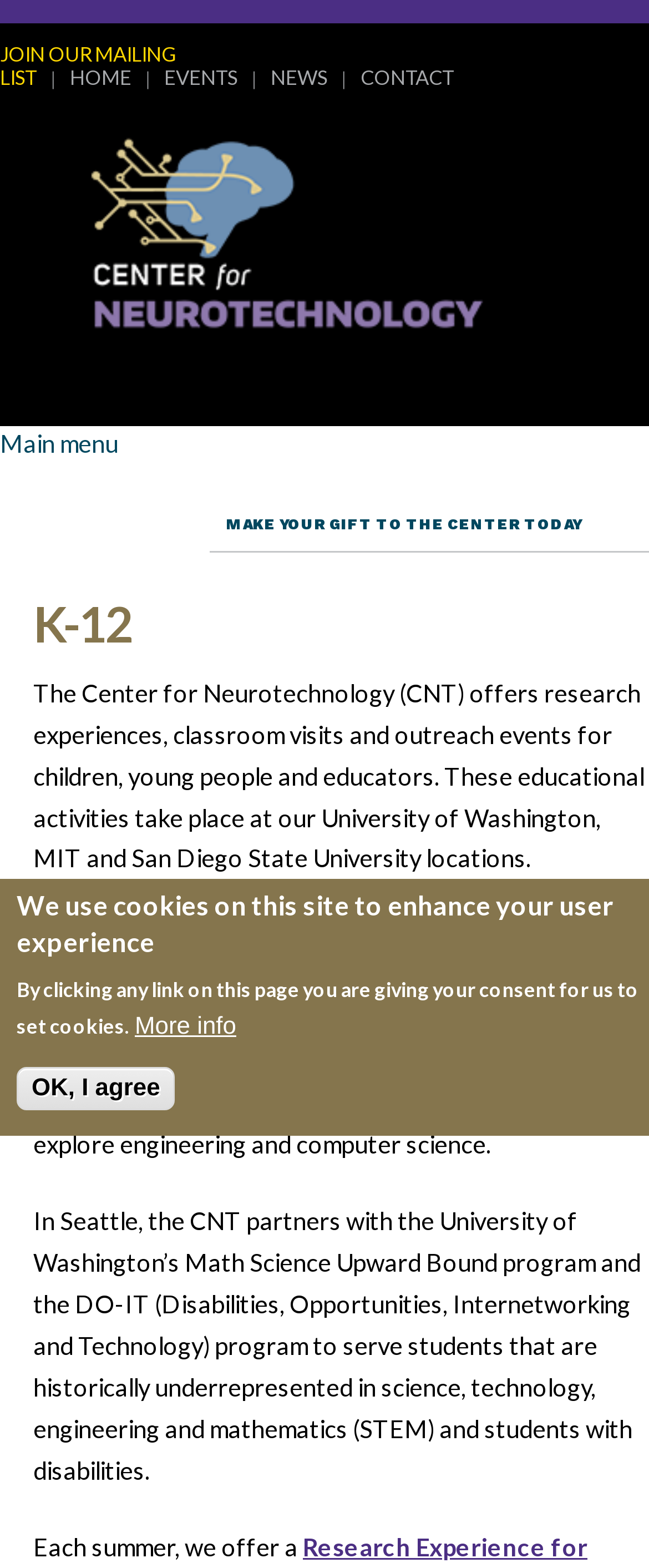Bounding box coordinates are specified in the format (top-left x, top-left y, bottom-right x, bottom-right y). All values are floating point numbers bounded between 0 and 1. Please provide the bounding box coordinate of the region this sentence describes: More info

[0.208, 0.646, 0.364, 0.663]